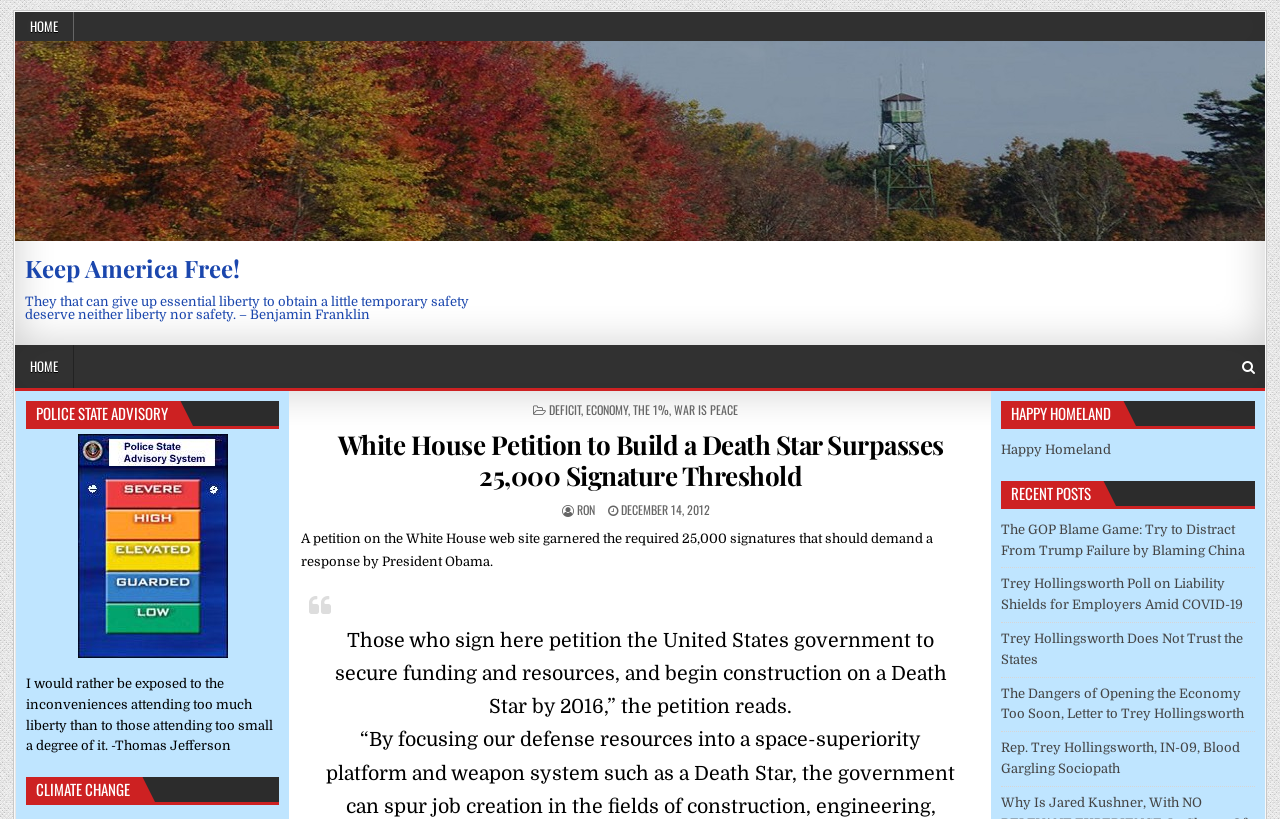Provide your answer in a single word or phrase: 
What is the name of the website?

Keep America Free!